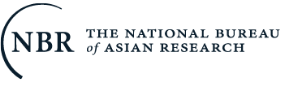Provide a single word or phrase answer to the question: 
What is the focus of the organization?

Asia and global affairs